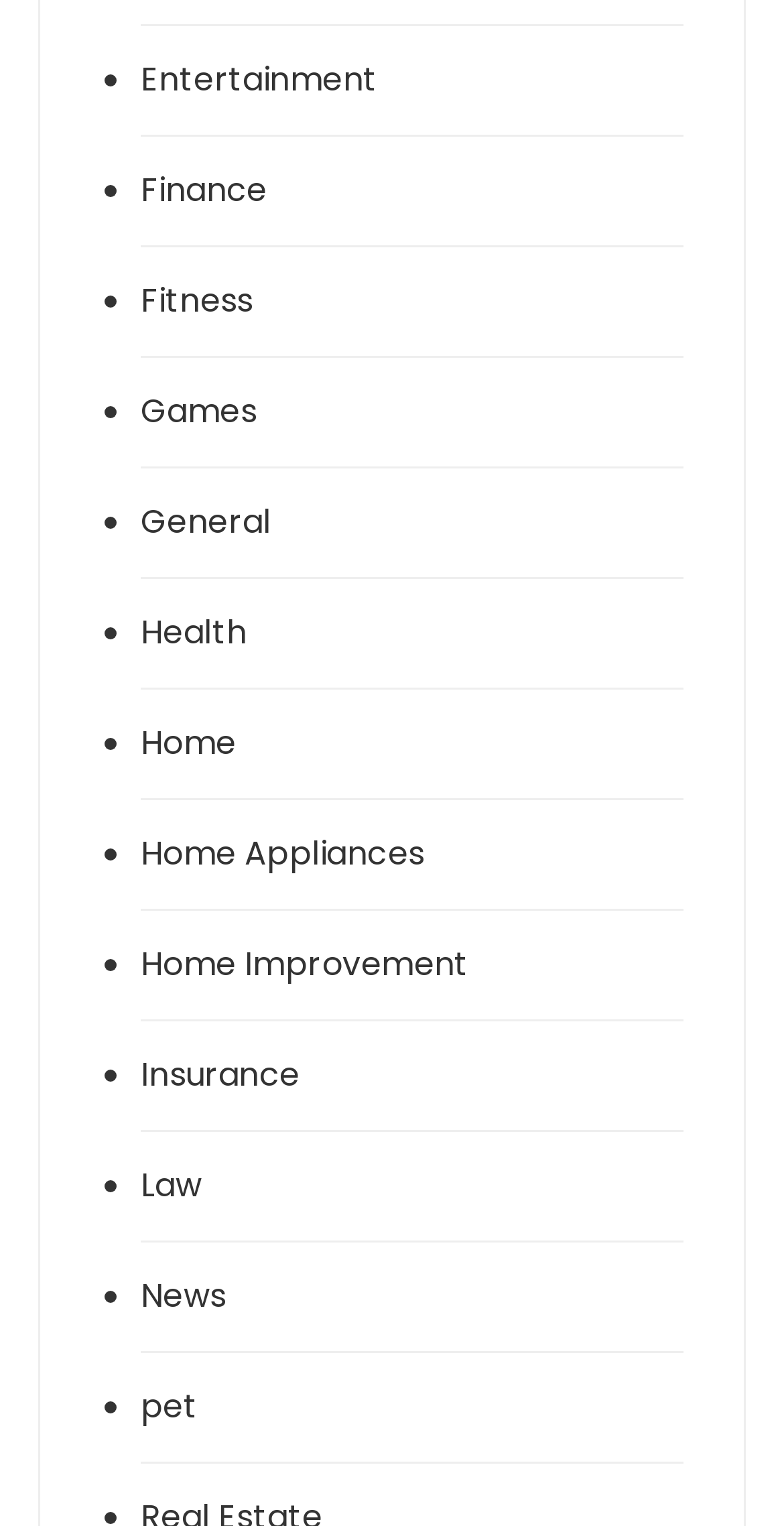Locate the bounding box coordinates of the UI element described by: "Home Appliances". Provide the coordinates as four float numbers between 0 and 1, formatted as [left, top, right, bottom].

[0.179, 0.545, 0.733, 0.576]